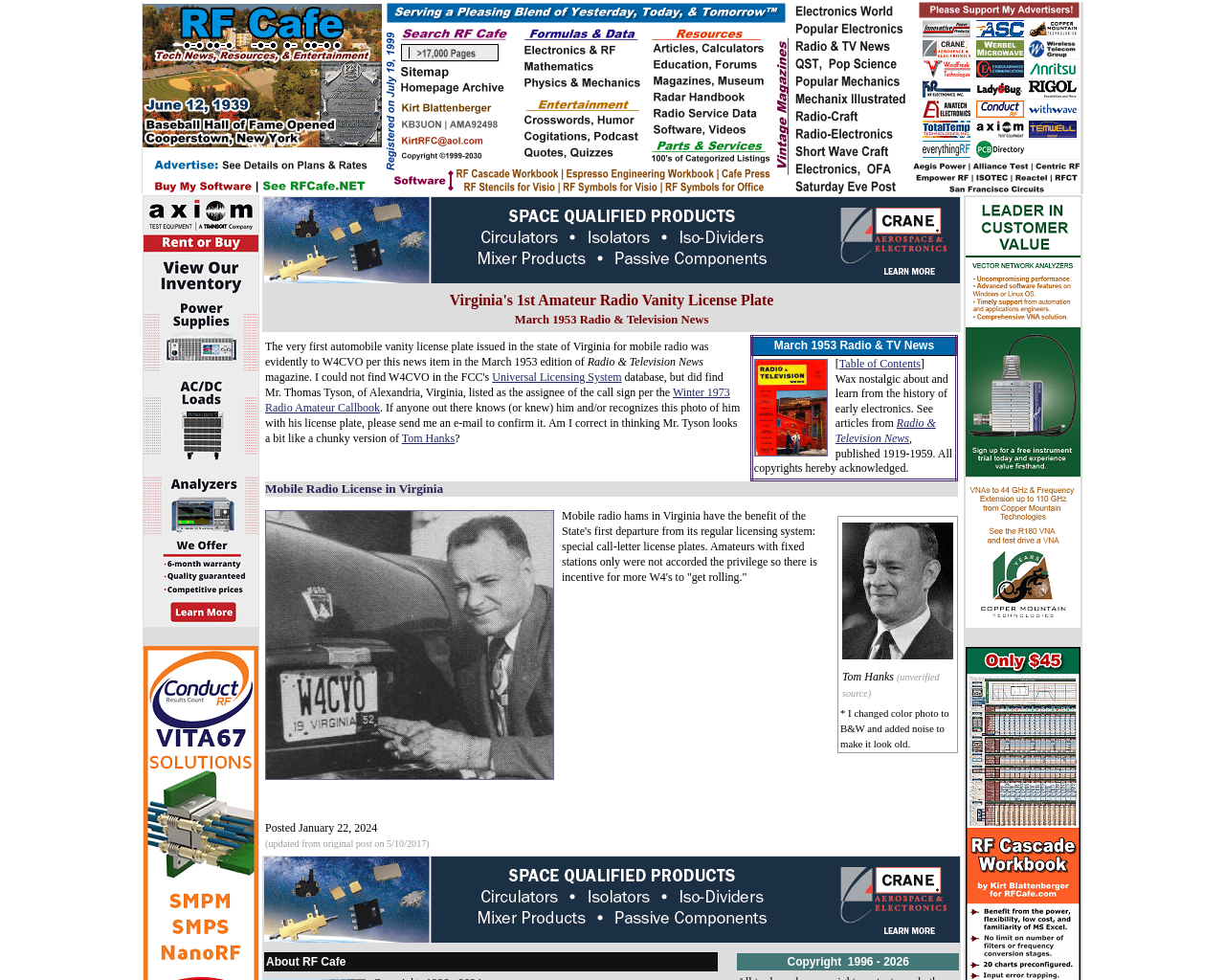Please identify the coordinates of the bounding box for the clickable region that will accomplish this instruction: "Check the table of contents".

[0.614, 0.344, 0.781, 0.363]